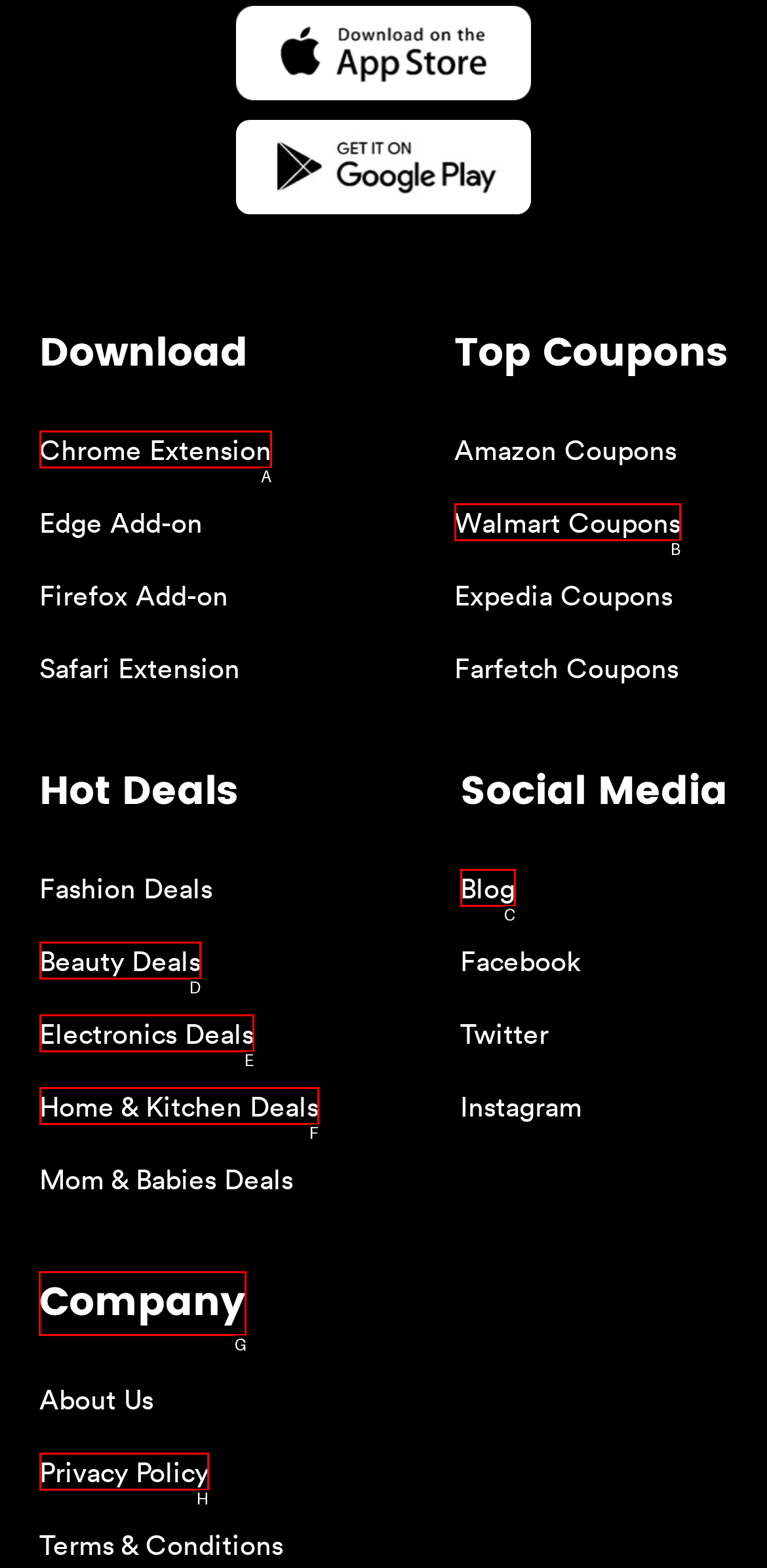Choose the HTML element that should be clicked to accomplish the task: Learn about the company. Answer with the letter of the chosen option.

G